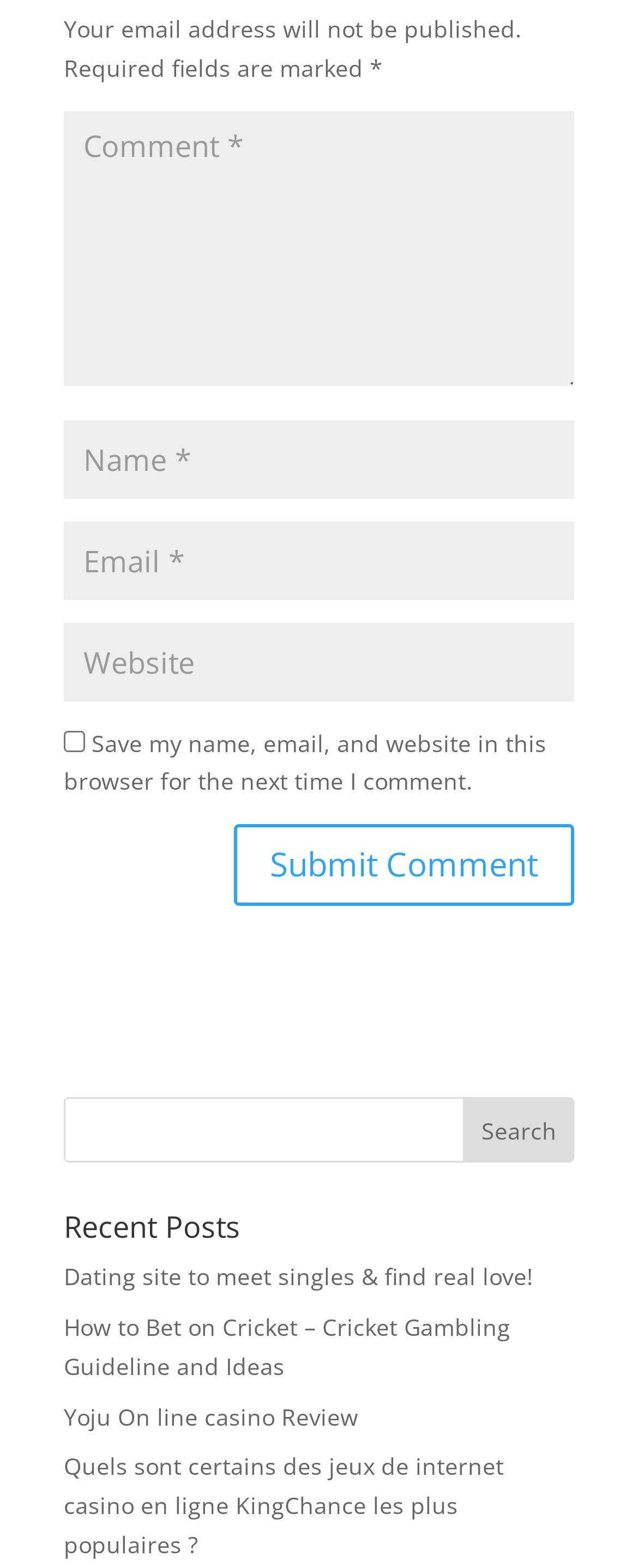Refer to the screenshot and answer the following question in detail:
What is the purpose of the search bar at the bottom?

The search bar is located at the bottom of the webpage and has a button labeled 'Search'. This suggests that the search bar is used to search for content within the website.